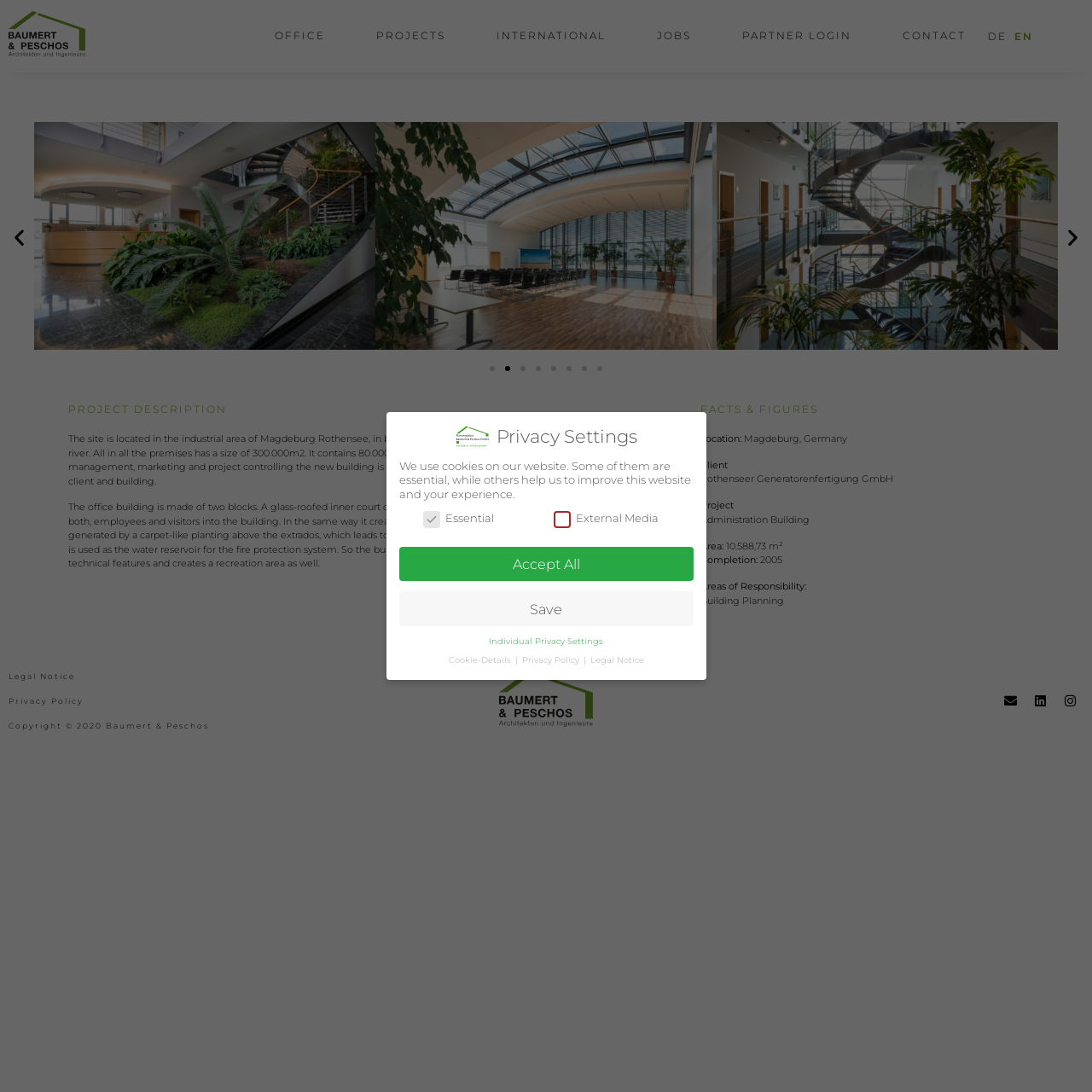Answer with a single word or phrase: 
How many blocks does the office building have?

two